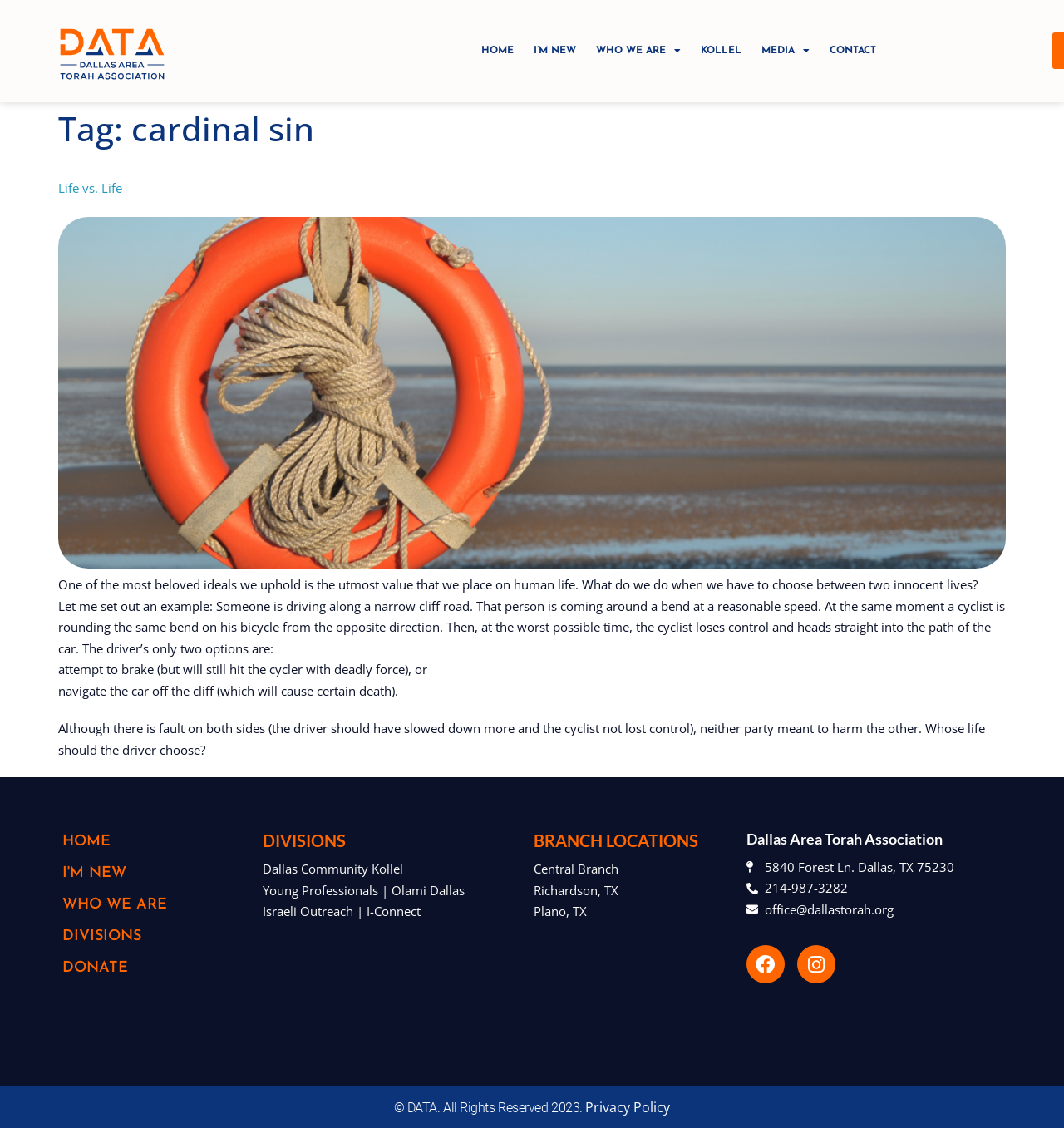Please determine the bounding box coordinates for the element that should be clicked to follow these instructions: "Click the Hollister Incorporated logo".

None